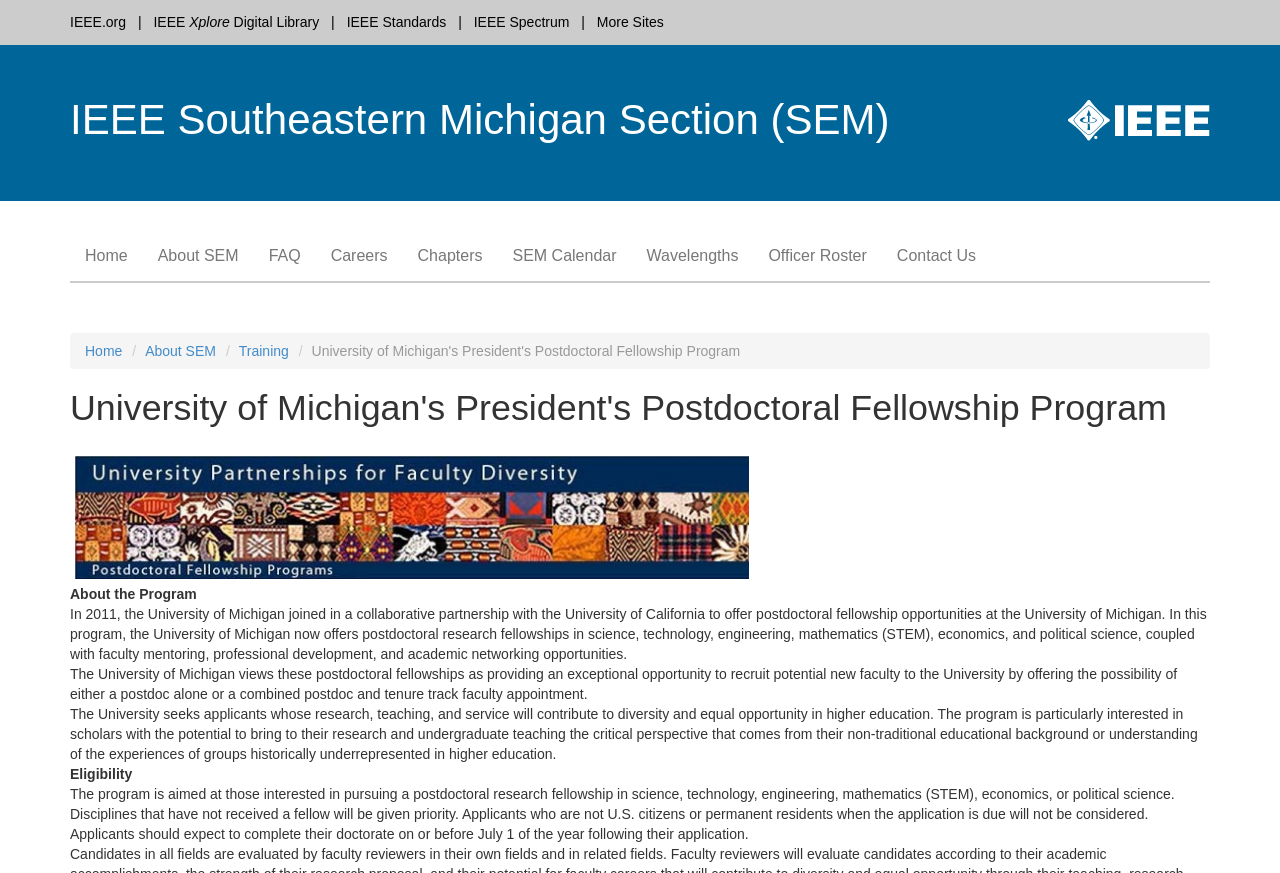Please provide a comprehensive response to the question based on the details in the image: What is the name of the logo located at the top right corner of the webpage?

I found the answer by looking at the image element located at [0.834, 0.107, 0.945, 0.17] which is described as 'IEEE logo'.